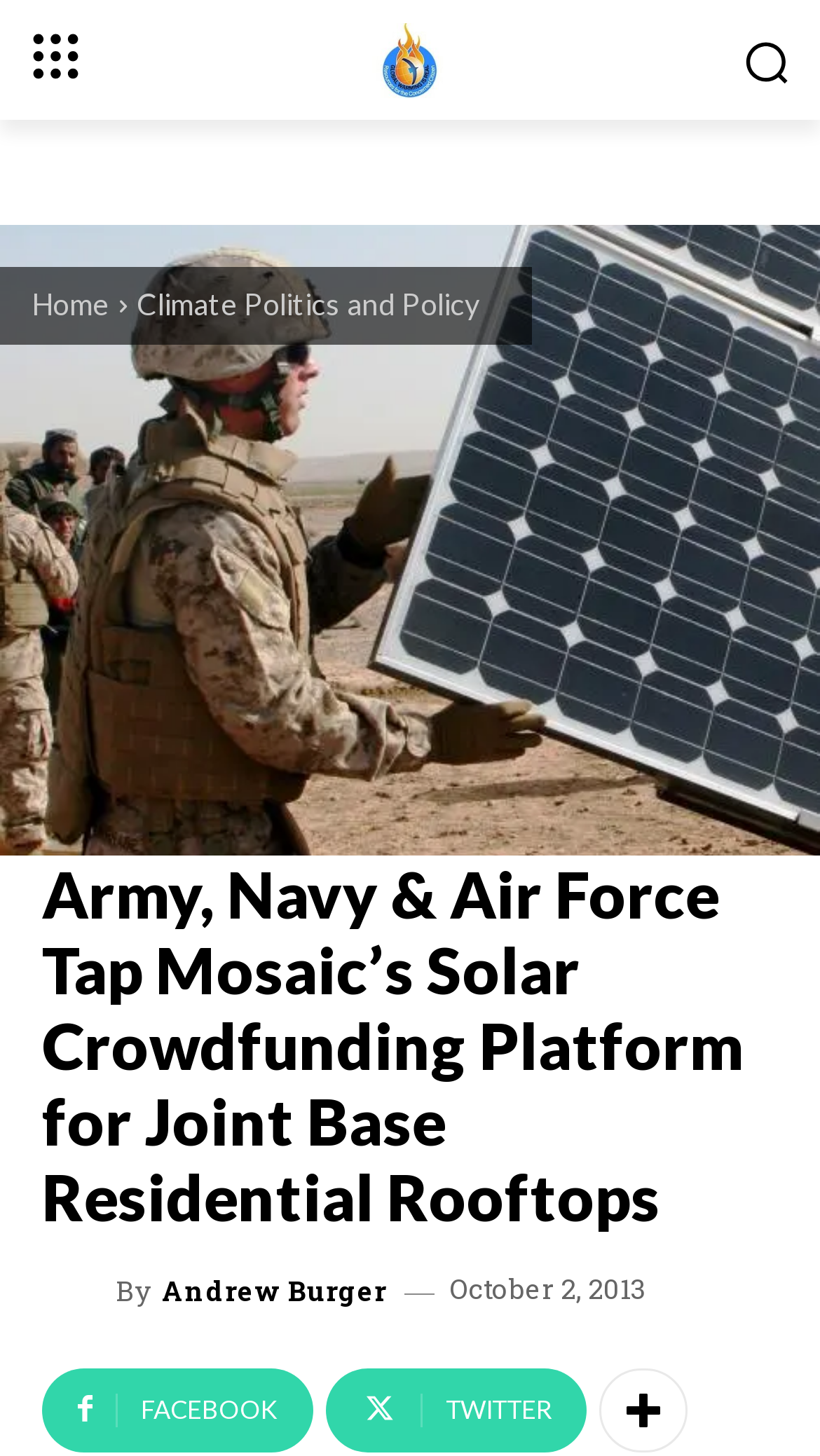Determine the main headline from the webpage and extract its text.

Army, Navy & Air Force Tap Mosaic’s Solar Crowdfunding Platform for Joint Base Residential Rooftops